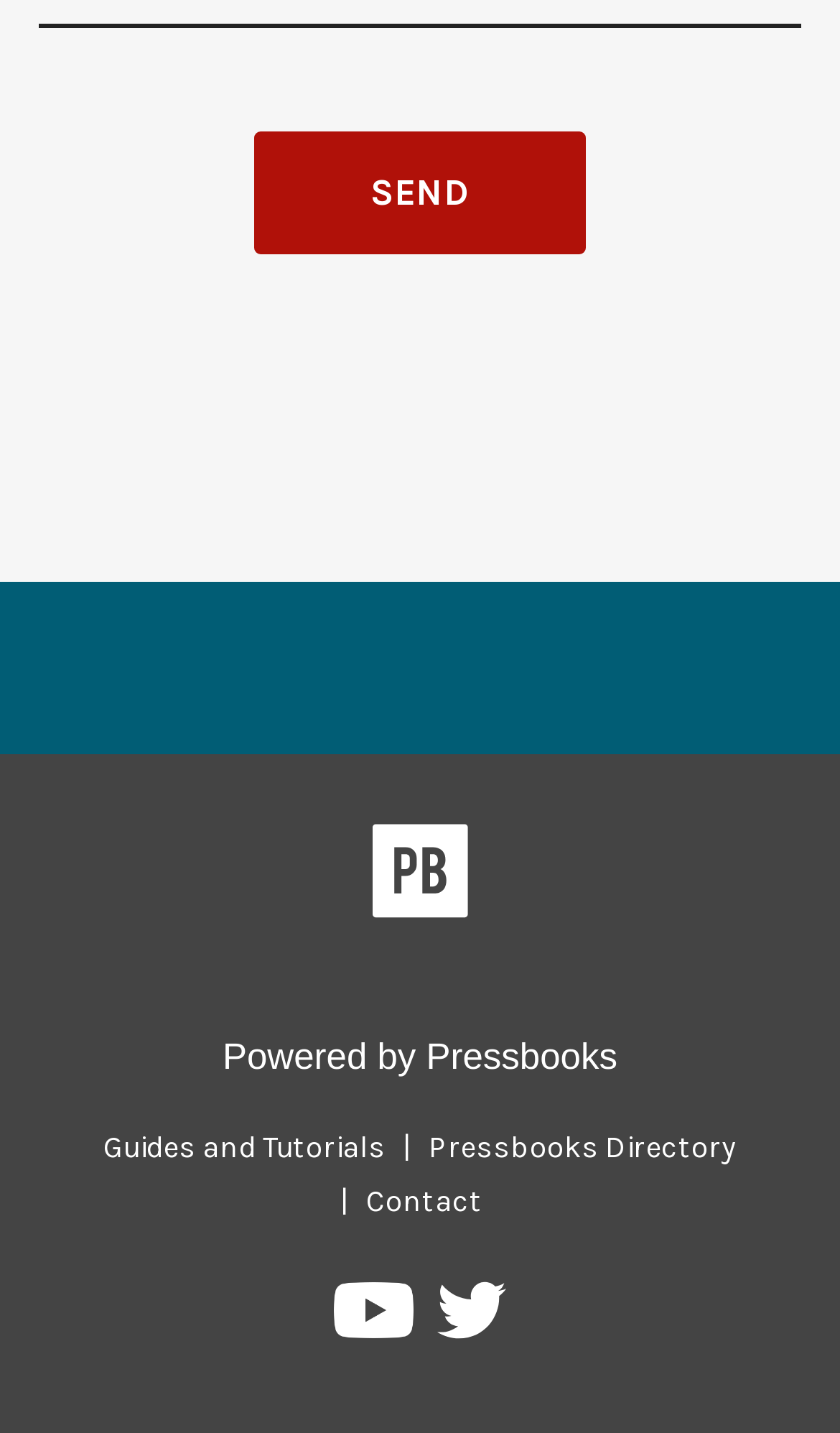Can you find the bounding box coordinates for the element to click on to achieve the instruction: "Click the Send button"?

[0.303, 0.091, 0.697, 0.177]